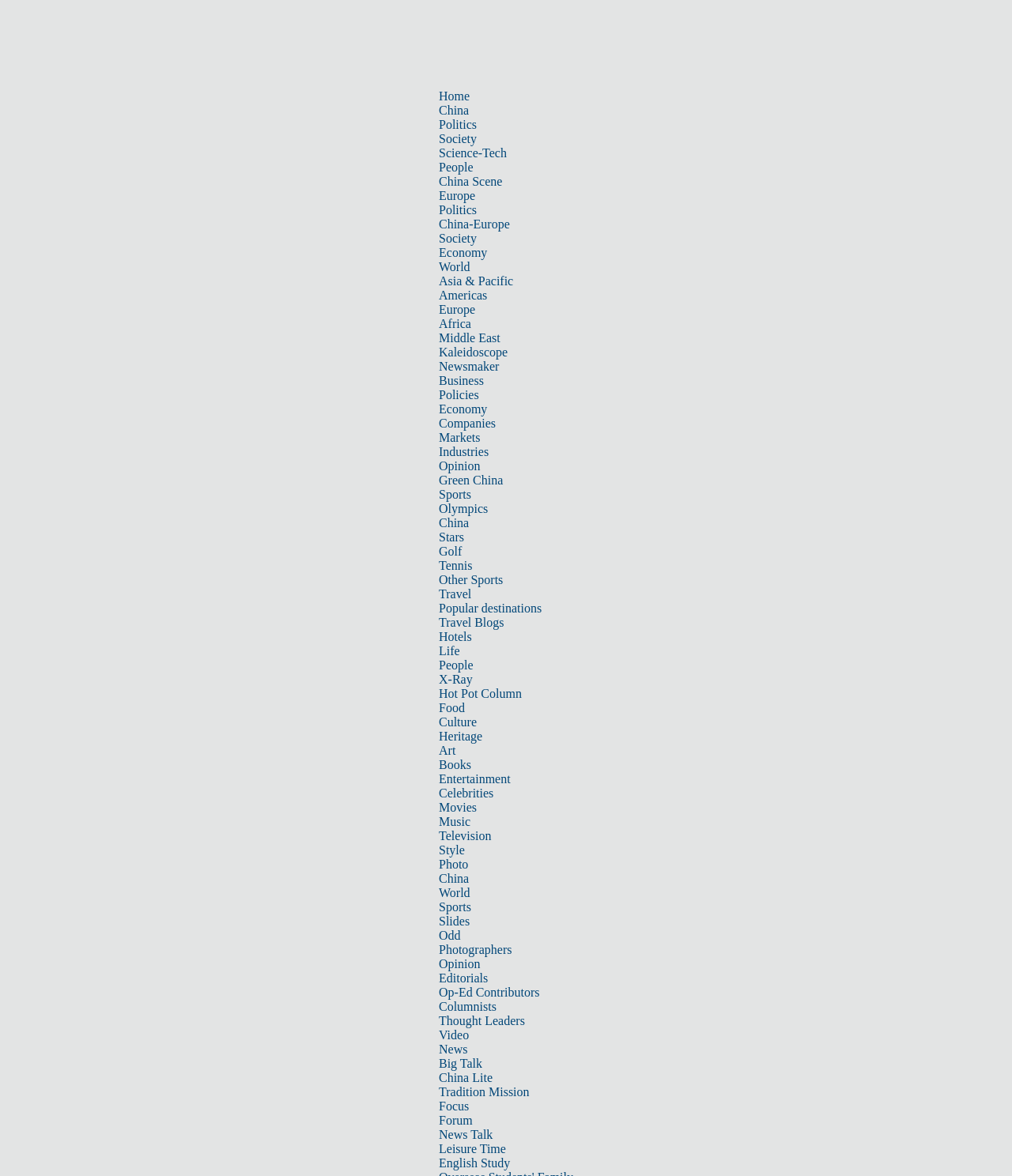Please provide a brief answer to the following inquiry using a single word or phrase:
What is the name of the spacecraft mentioned in the webpage?

Shenzhou-8